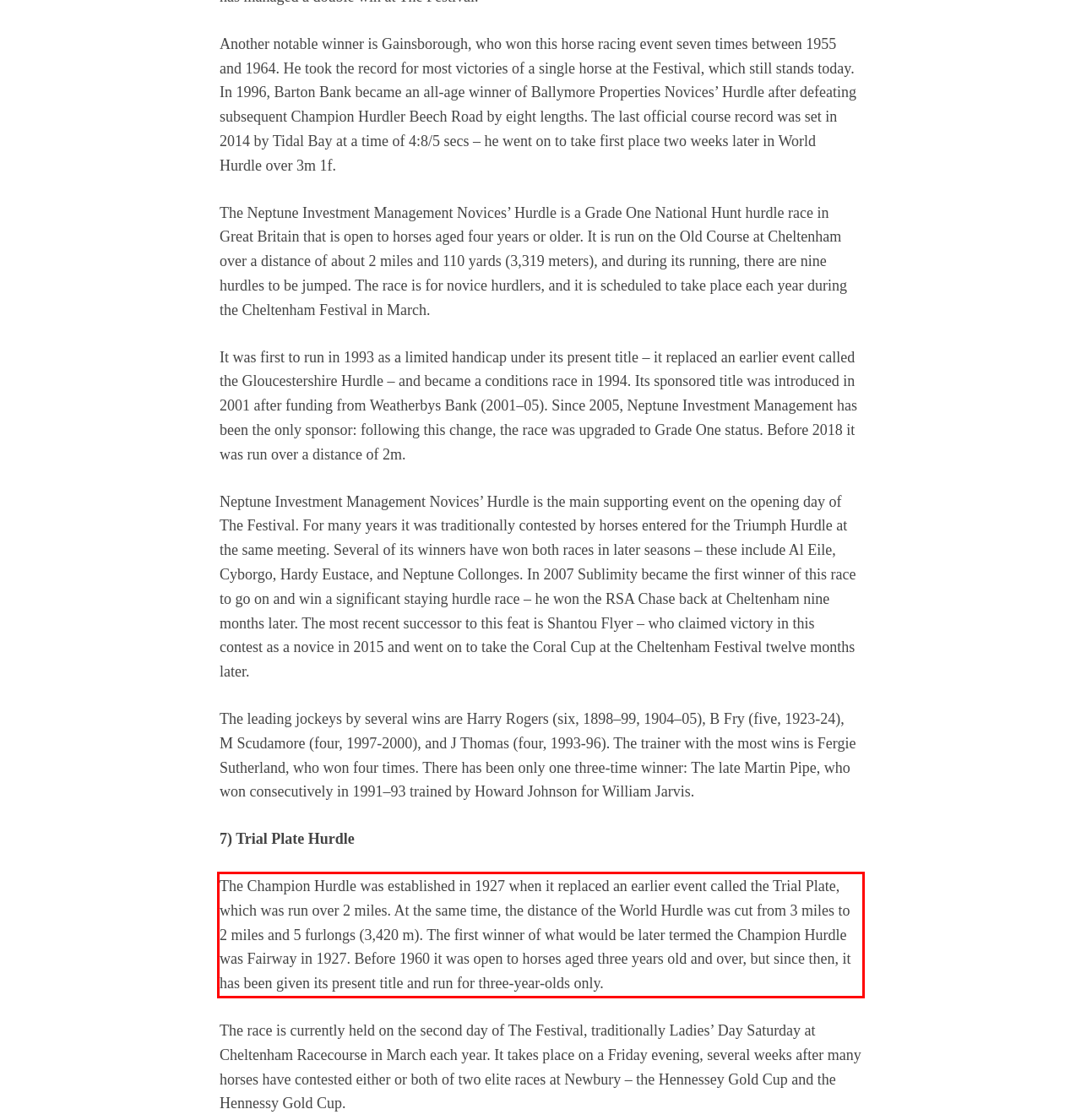You are looking at a screenshot of a webpage with a red rectangle bounding box. Use OCR to identify and extract the text content found inside this red bounding box.

The Champion Hurdle was established in 1927 when it replaced an earlier event called the Trial Plate, which was run over 2 miles. At the same time, the distance of the World Hurdle was cut from 3 miles to 2 miles and 5 furlongs (3,420 m). The first winner of what would be later termed the Champion Hurdle was Fairway in 1927. Before 1960 it was open to horses aged three years old and over, but since then, it has been given its present title and run for three-year-olds only.